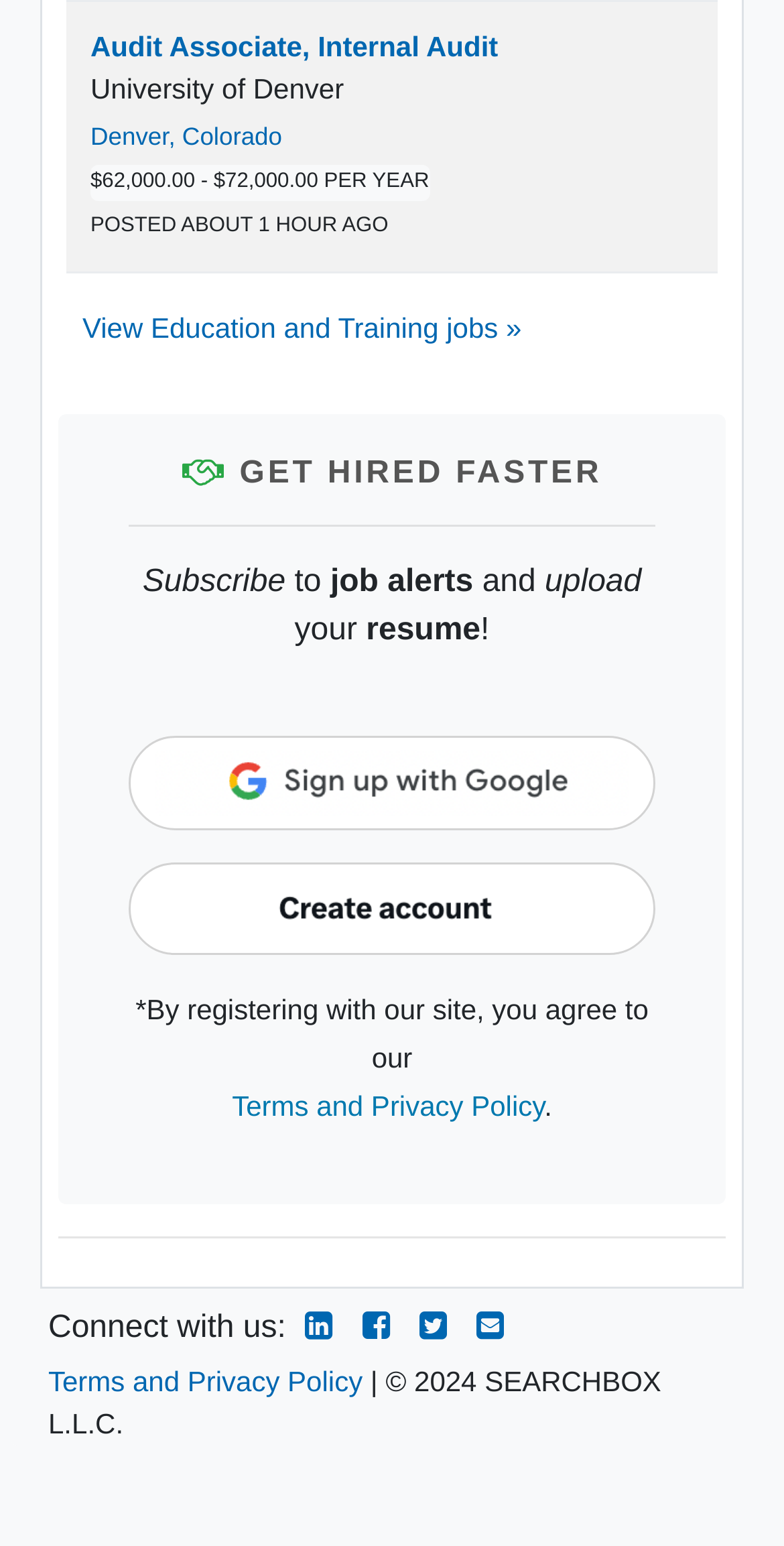Given the element description: "Denver, Colorado", predict the bounding box coordinates of this UI element. The coordinates must be four float numbers between 0 and 1, given as [left, top, right, bottom].

[0.115, 0.079, 0.36, 0.097]